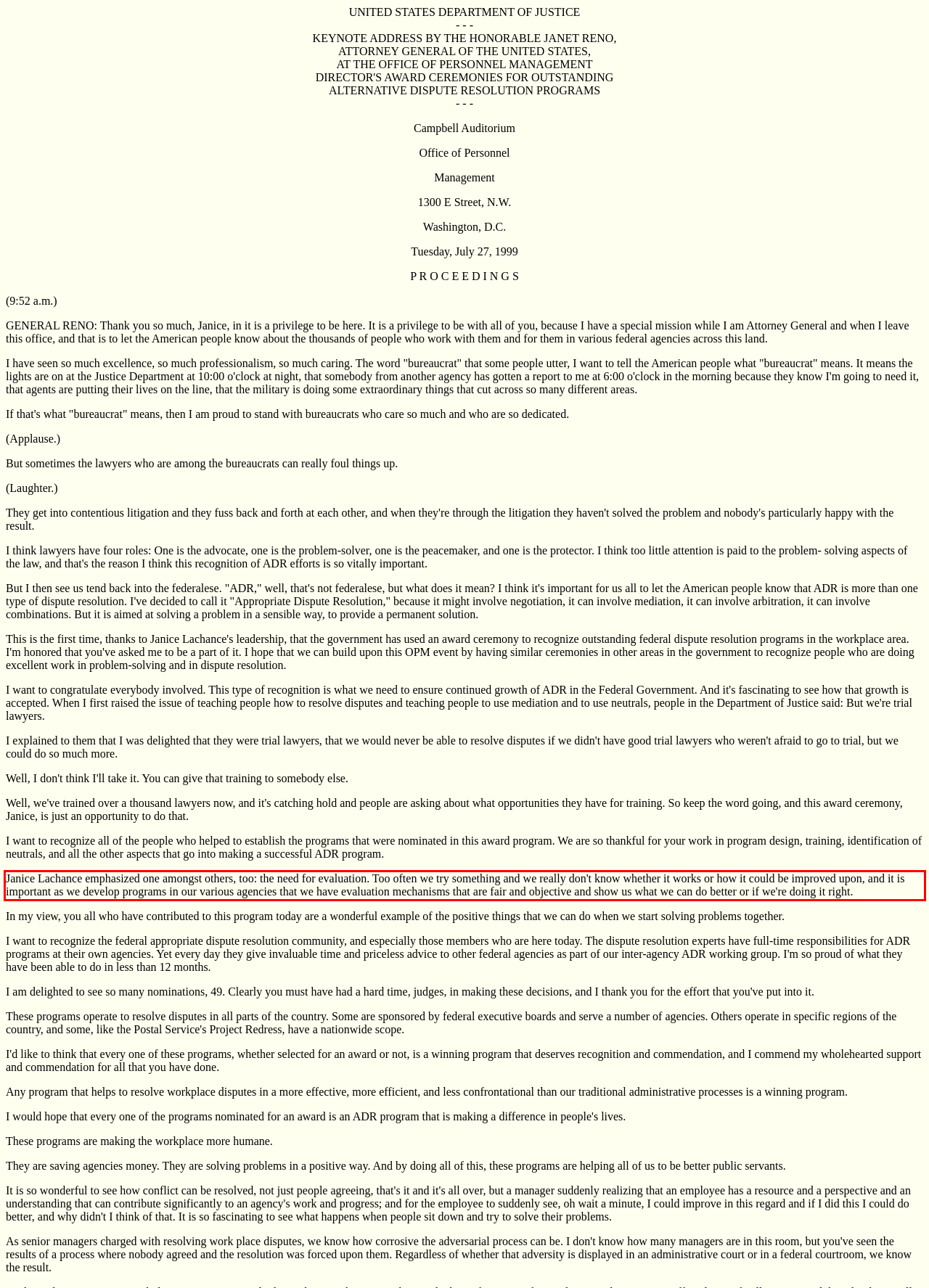Locate the red bounding box in the provided webpage screenshot and use OCR to determine the text content inside it.

Janice Lachance emphasized one amongst others, too: the need for evaluation. Too often we try something and we really don't know whether it works or how it could be improved upon, and it is important as we develop programs in our various agencies that we have evaluation mechanisms that are fair and objective and show us what we can do better or if we're doing it right.